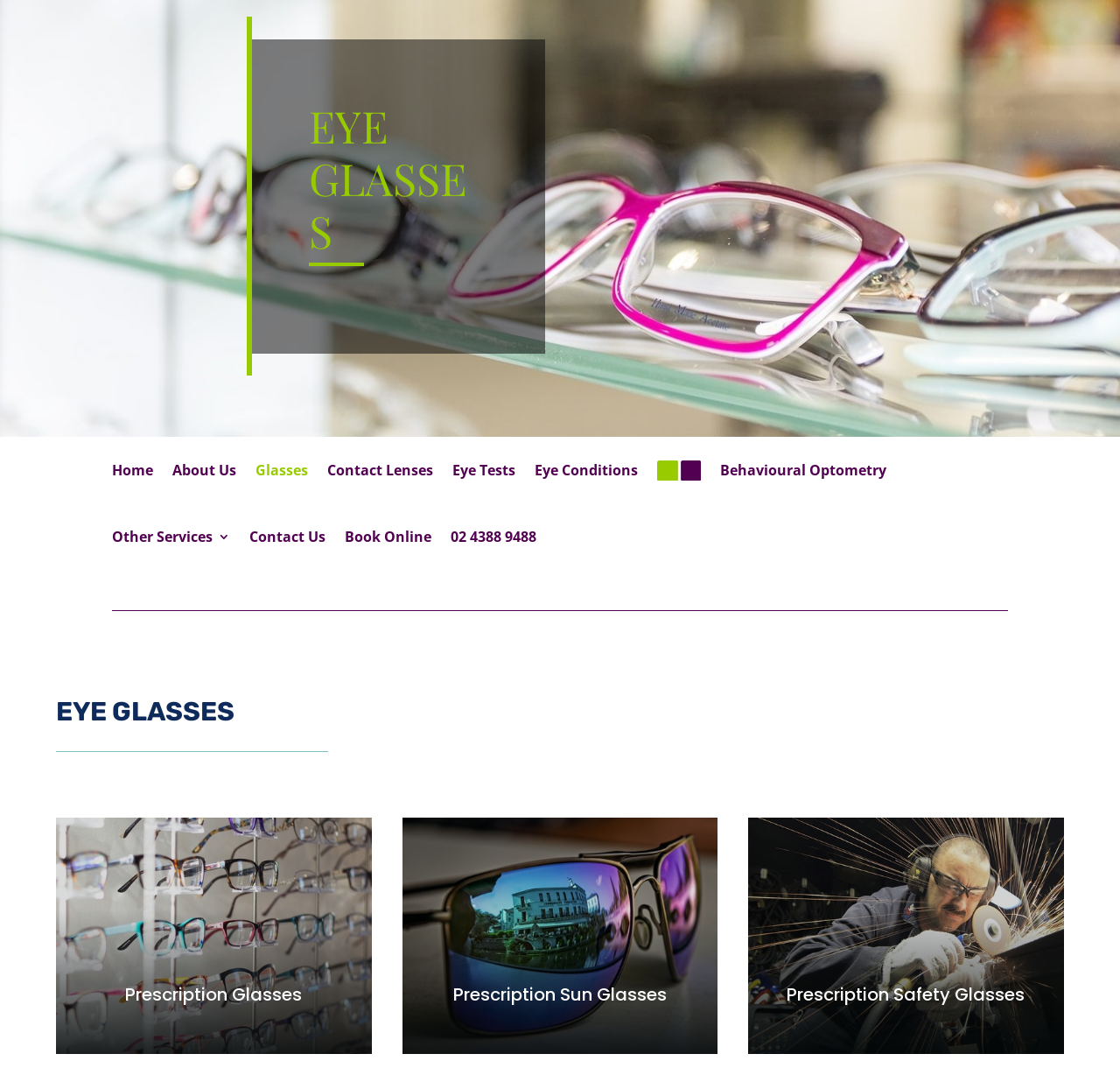How many links are in the top navigation menu?
Examine the image and provide an in-depth answer to the question.

I counted the links in the top navigation menu and found seven items: 'Home', 'About Us', 'Glasses', 'Contact Lenses', 'Eye Tests', 'Eye Conditions', and 'Behavioural Optometry'.